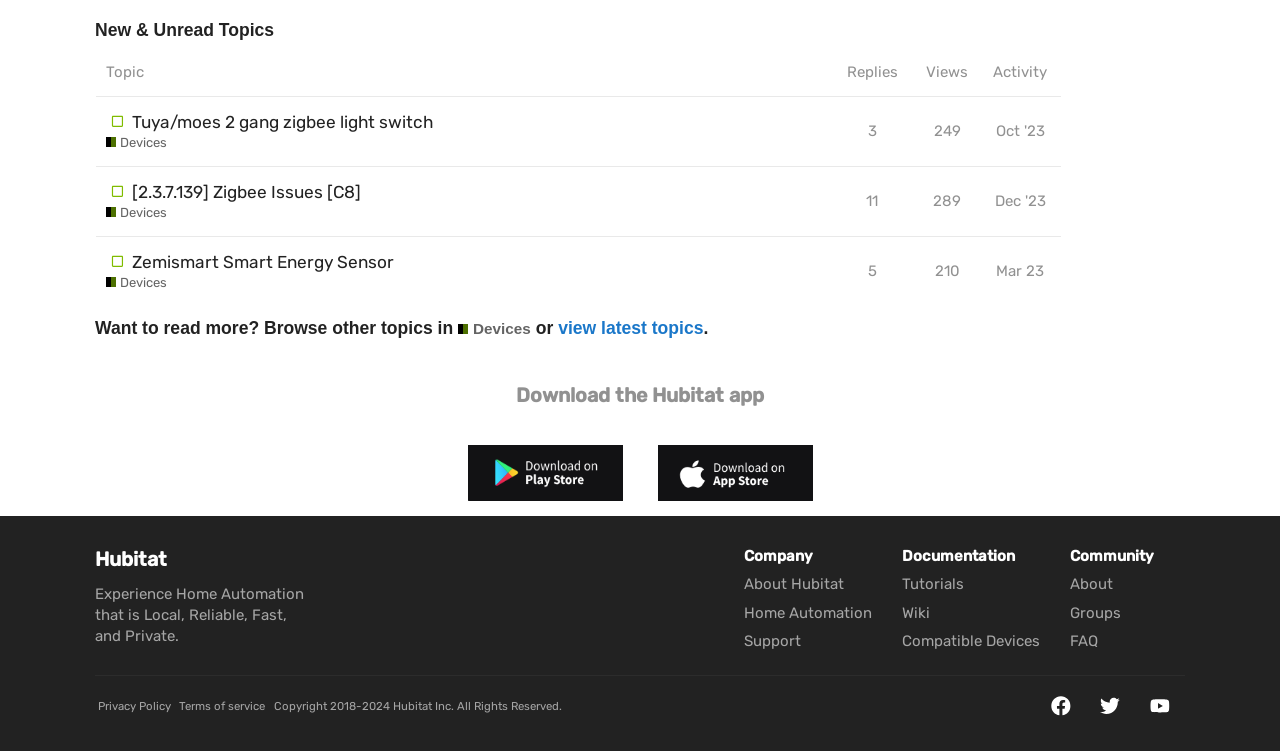Determine the bounding box coordinates for the region that must be clicked to execute the following instruction: "Download the Hubitat app".

[0.403, 0.511, 0.597, 0.543]